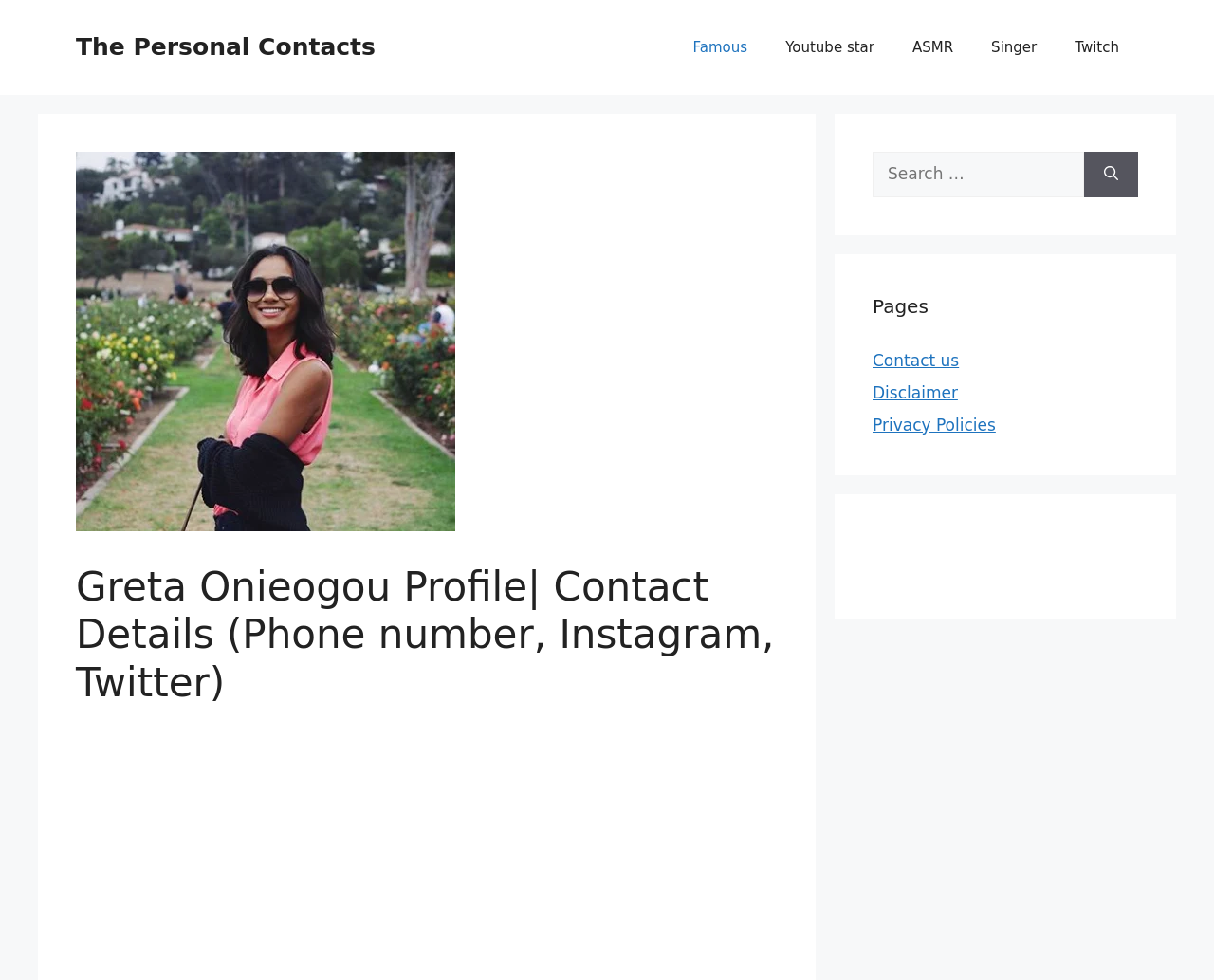Locate the bounding box coordinates of the element you need to click to accomplish the task described by this instruction: "Search".

[0.893, 0.155, 0.938, 0.201]